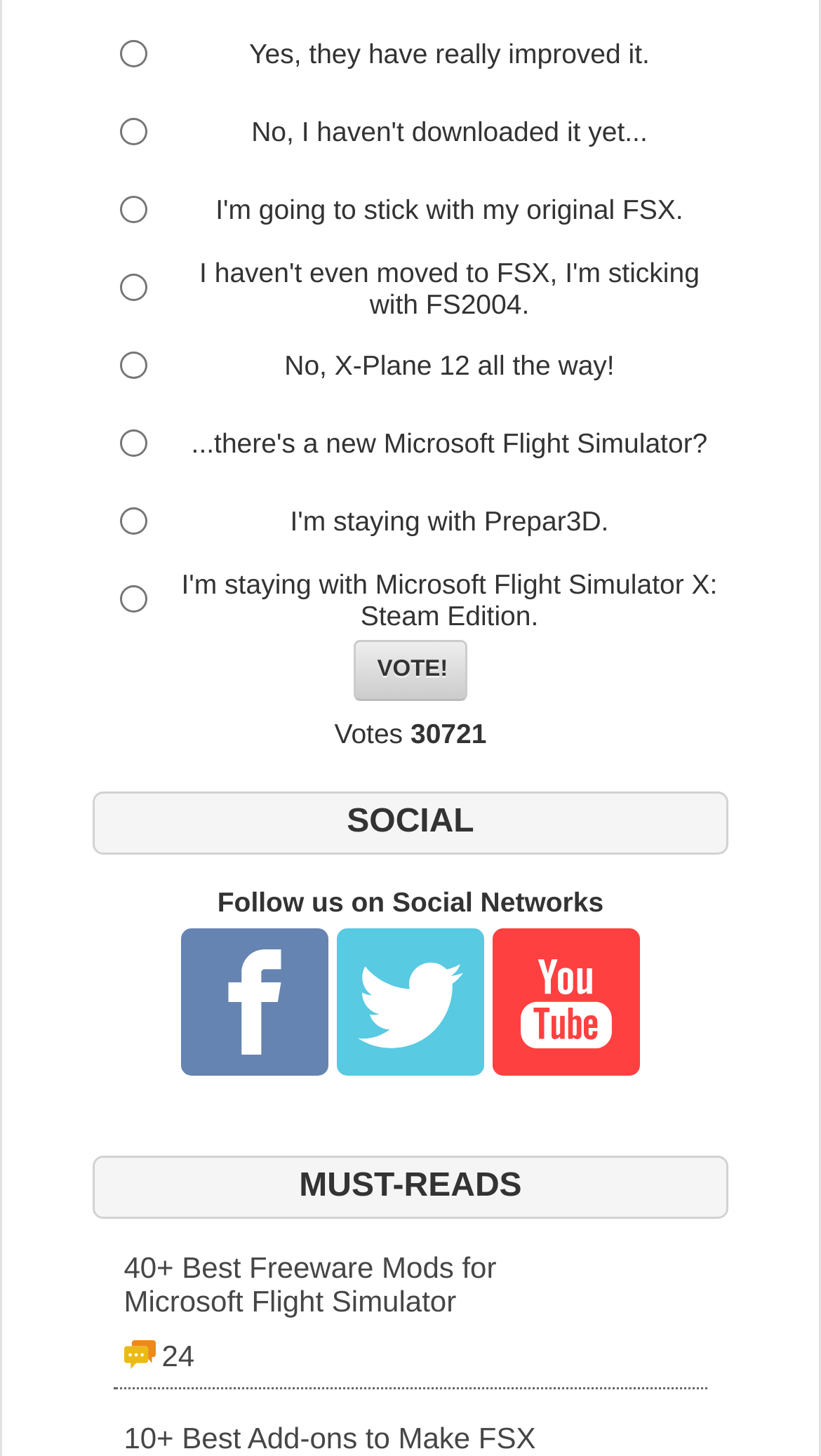Please determine the bounding box coordinates of the element's region to click in order to carry out the following instruction: "Select 'Yes, they have really improved it.'". The coordinates should be four float numbers between 0 and 1, i.e., [left, top, right, bottom].

[0.146, 0.028, 0.179, 0.047]